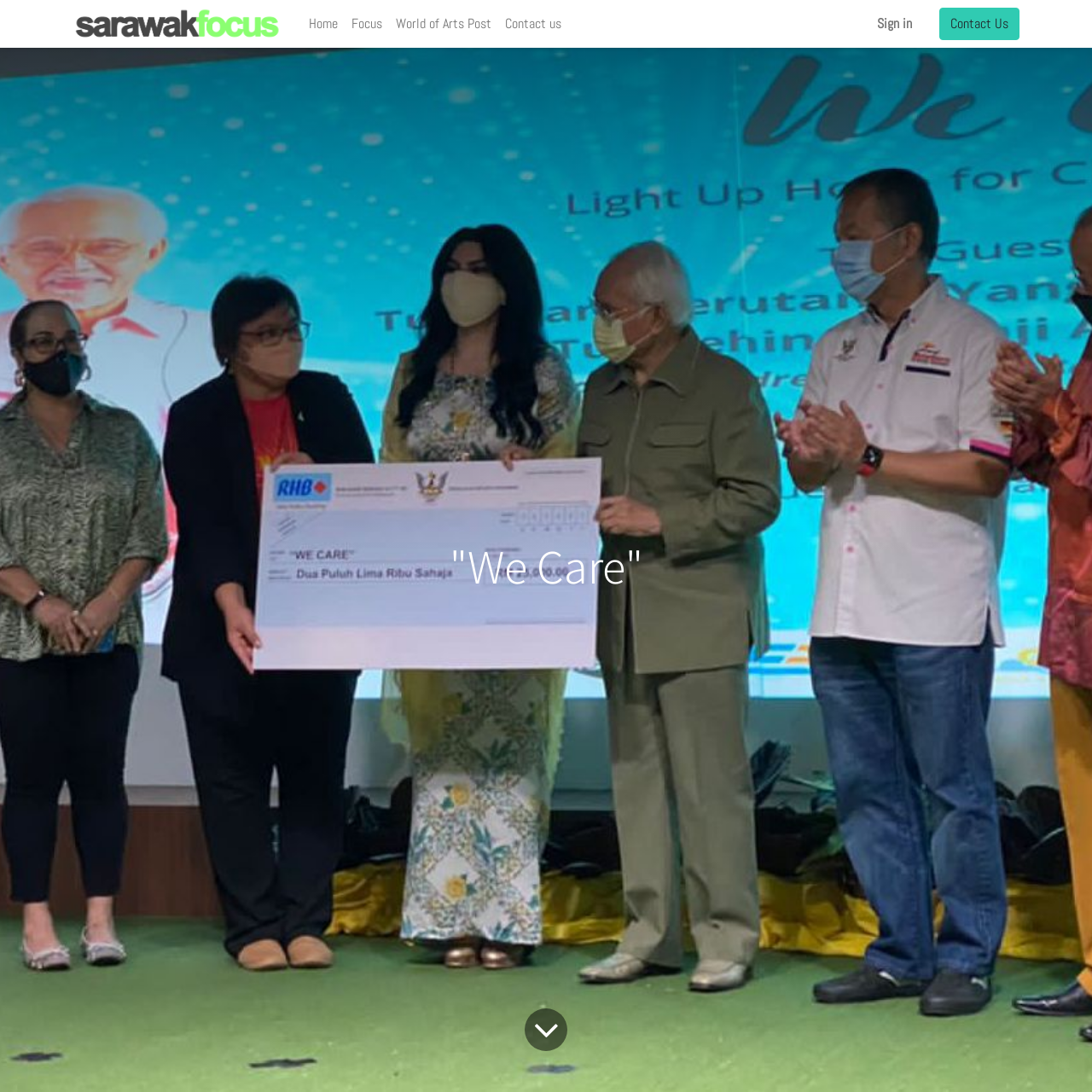What is the logo of?
Please answer using one word or phrase, based on the screenshot.

sarawakfocus